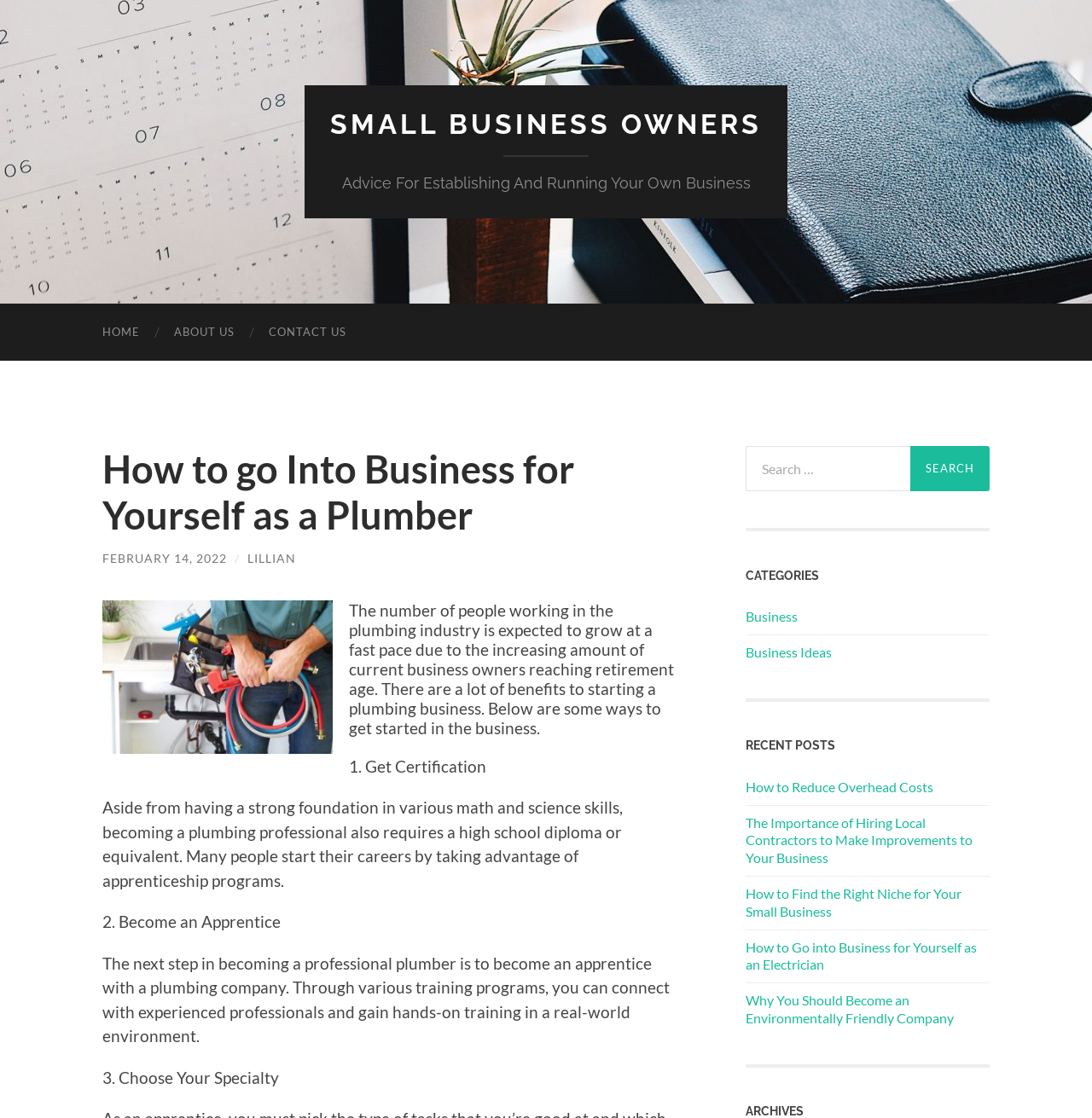Can you find the bounding box coordinates for the UI element given this description: "How to Reduce Overhead Costs"? Provide the coordinates as four float numbers between 0 and 1: [left, top, right, bottom].

[0.683, 0.696, 0.906, 0.712]